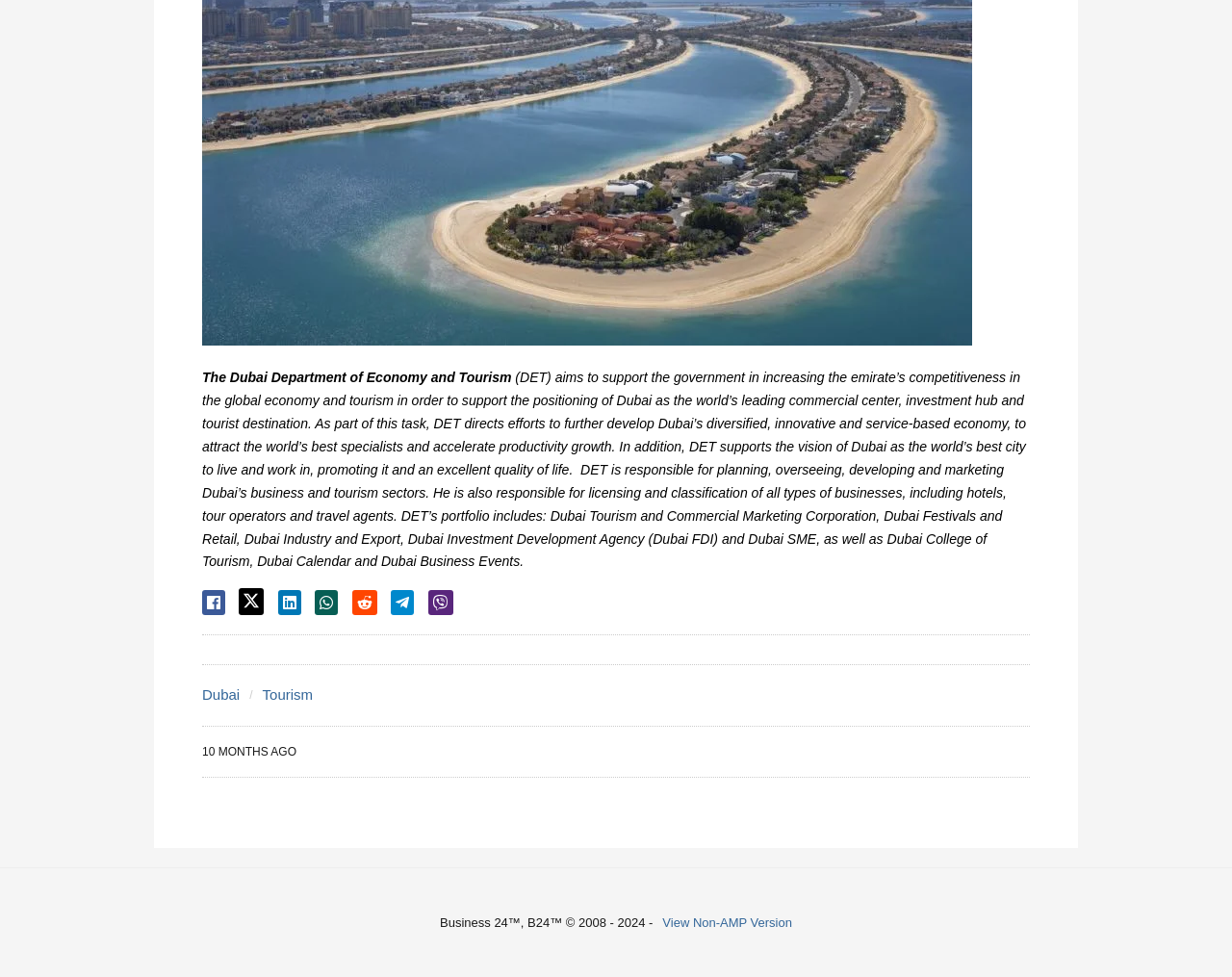What is the time frame mentioned in the webpage? Observe the screenshot and provide a one-word or short phrase answer.

10 months ago